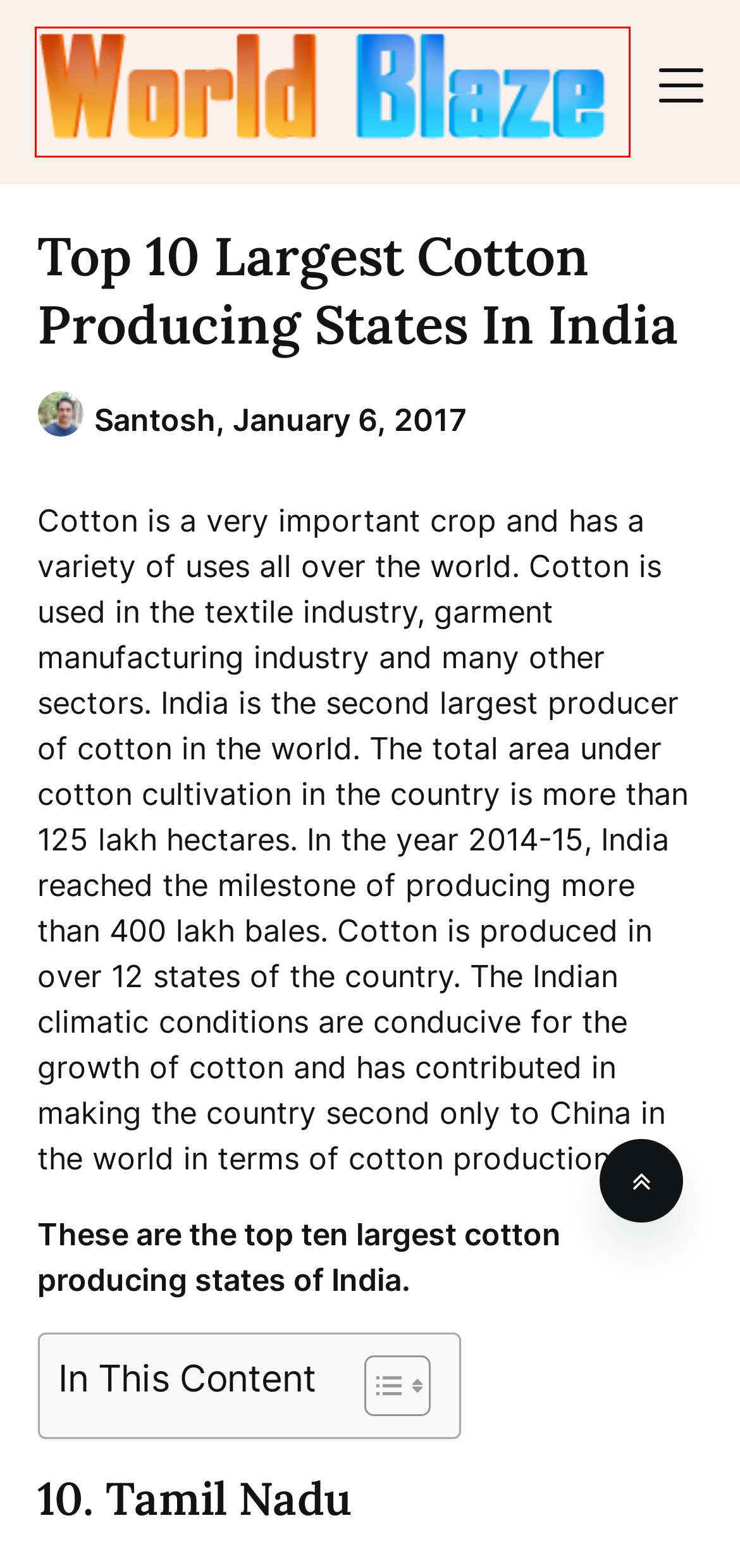Given a screenshot of a webpage with a red bounding box around an element, choose the most appropriate webpage description for the new page displayed after clicking the element within the bounding box. Here are the candidates:
A. Learn how to Master the Game of Roulette at Online Casino! - World Blaze
B. 10 Interesting Facts About The All India Anna Dravida Munnetra Kazhagham (AIADMK) - World Blaze
C. WorldBlaze.in Legal Disclaimer - World Blaze
D. Amazon.in
E. About Us - World Blaze WorldBlaze.in
F. World Blaze - Lists of Facts, Tutorials, Fun and Entertainment
G. Mistakes to Avoid for New Investors in the Share Market - World Blaze
H. Contact Us - World Blaze WorldBlaze.in

F